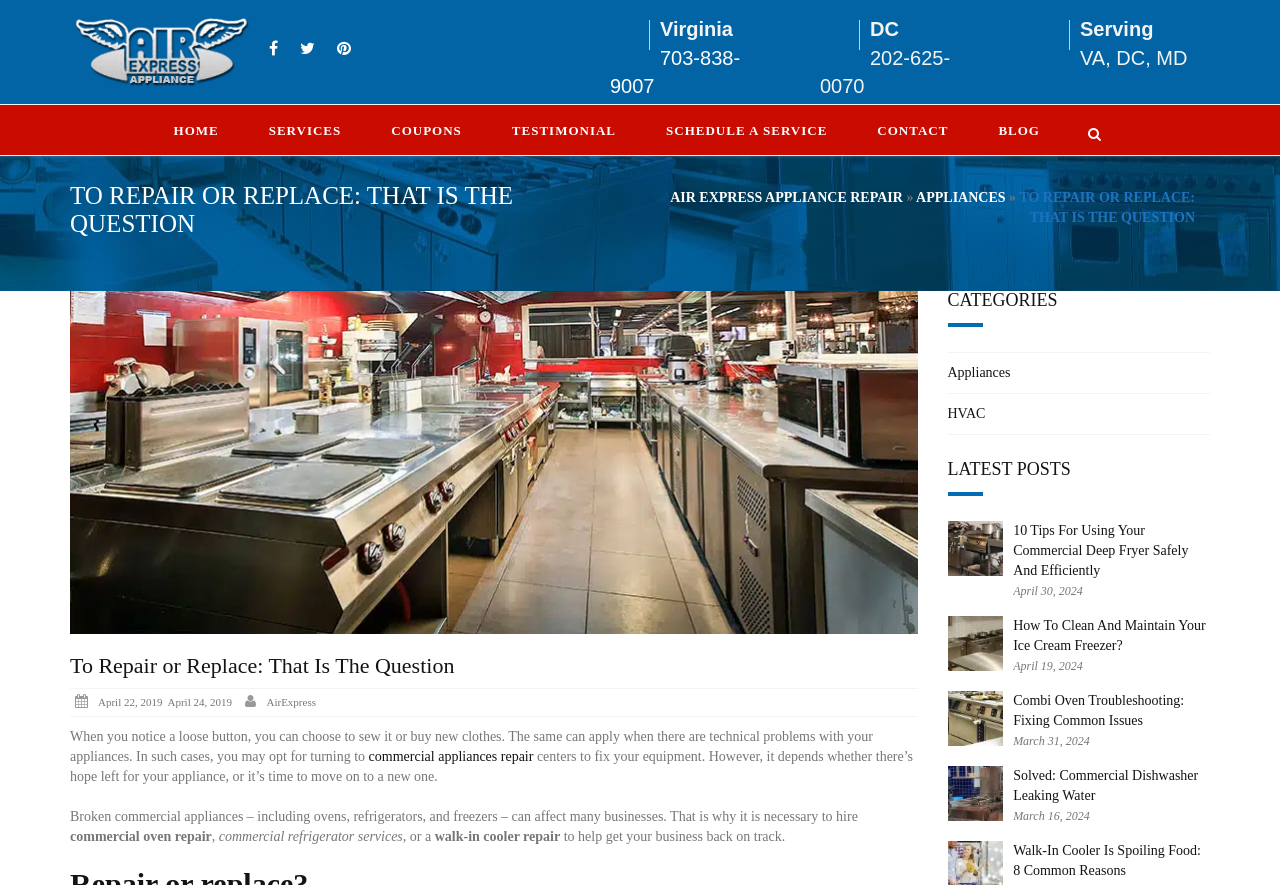Please locate the bounding box coordinates of the element's region that needs to be clicked to follow the instruction: "Call the phone number 703-838-9007". The bounding box coordinates should be provided as four float numbers between 0 and 1, i.e., [left, top, right, bottom].

[0.477, 0.053, 0.578, 0.11]